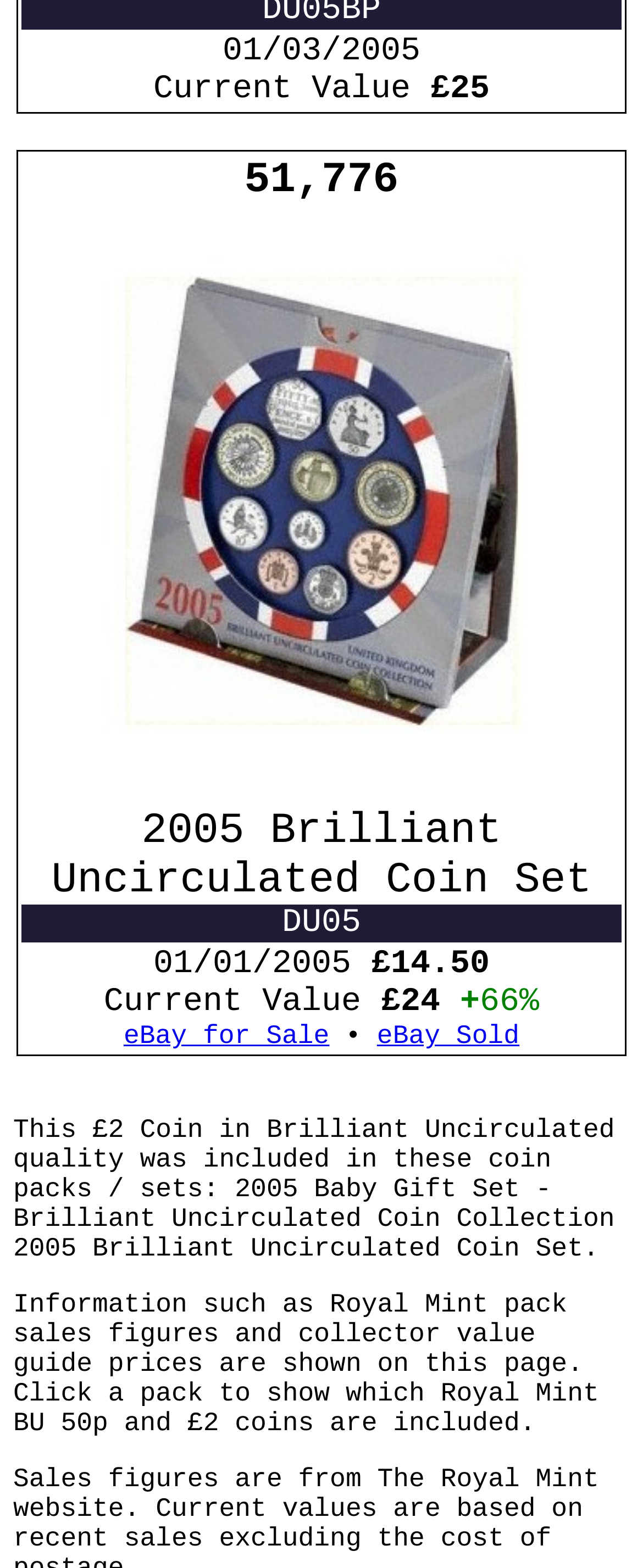Locate the bounding box of the UI element described in the following text: "eBay for Sale".

[0.192, 0.652, 0.512, 0.671]